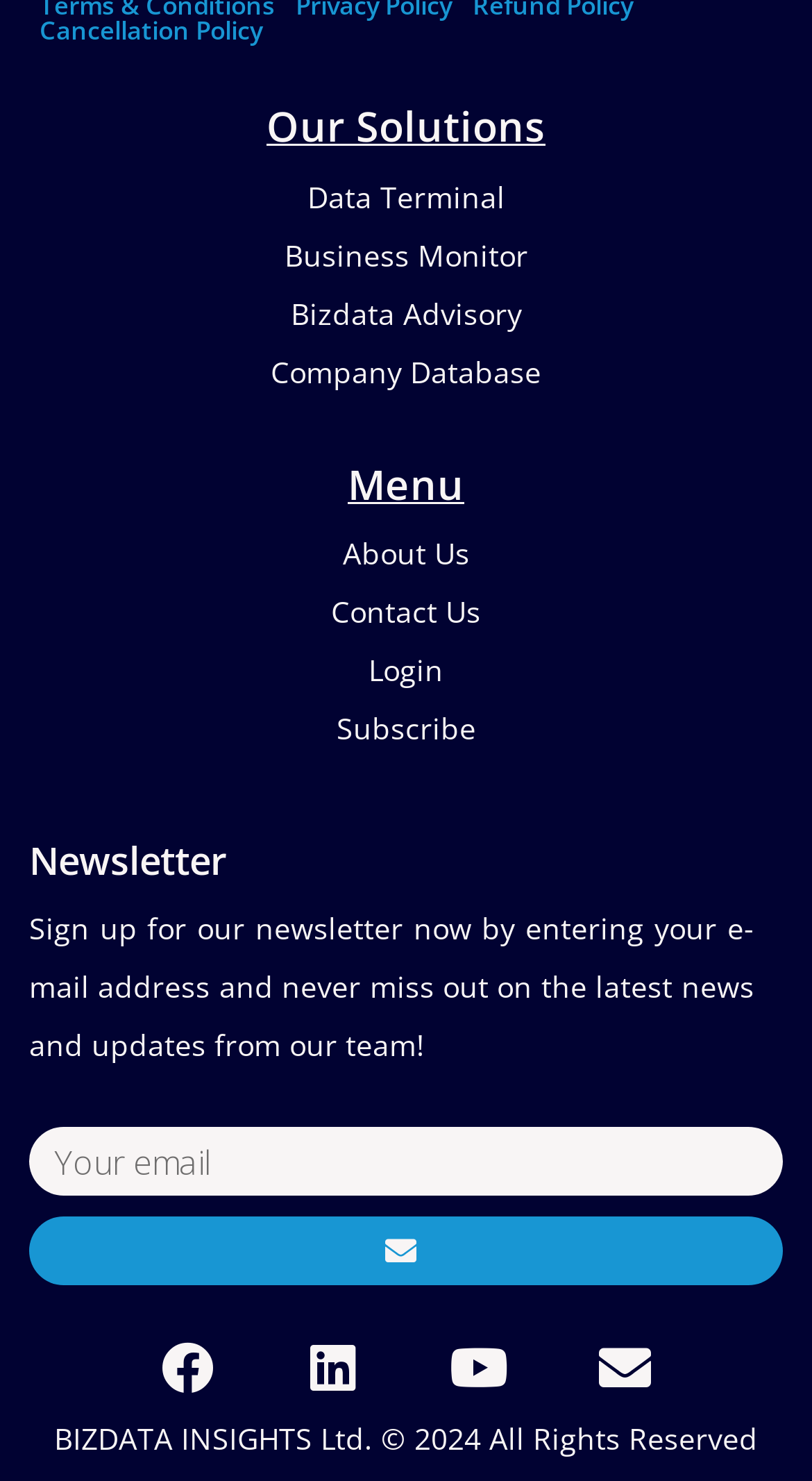Using the description: "parent_node: Email name="form_fields[email]" placeholder="Your email"", determine the UI element's bounding box coordinates. Ensure the coordinates are in the format of four float numbers between 0 and 1, i.e., [left, top, right, bottom].

[0.036, 0.761, 0.964, 0.808]